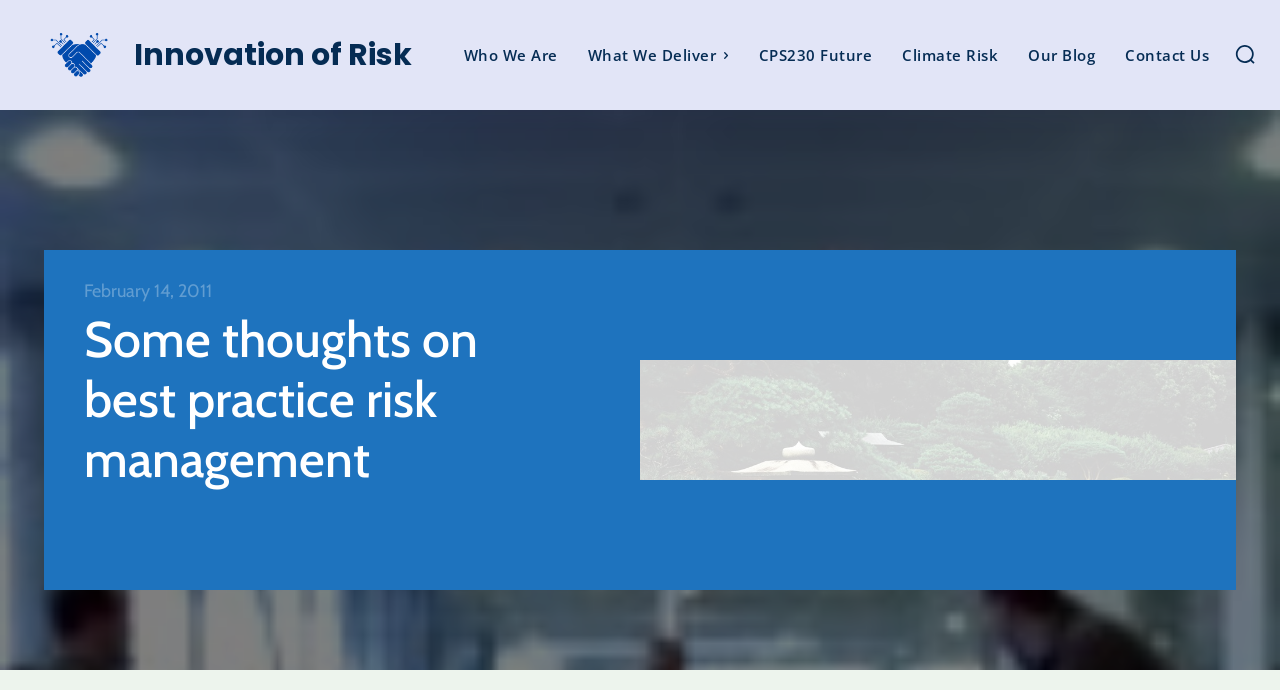Please indicate the bounding box coordinates for the clickable area to complete the following task: "Go to Who We Are page". The coordinates should be specified as four float numbers between 0 and 1, i.e., [left, top, right, bottom].

[0.354, 0.007, 0.443, 0.152]